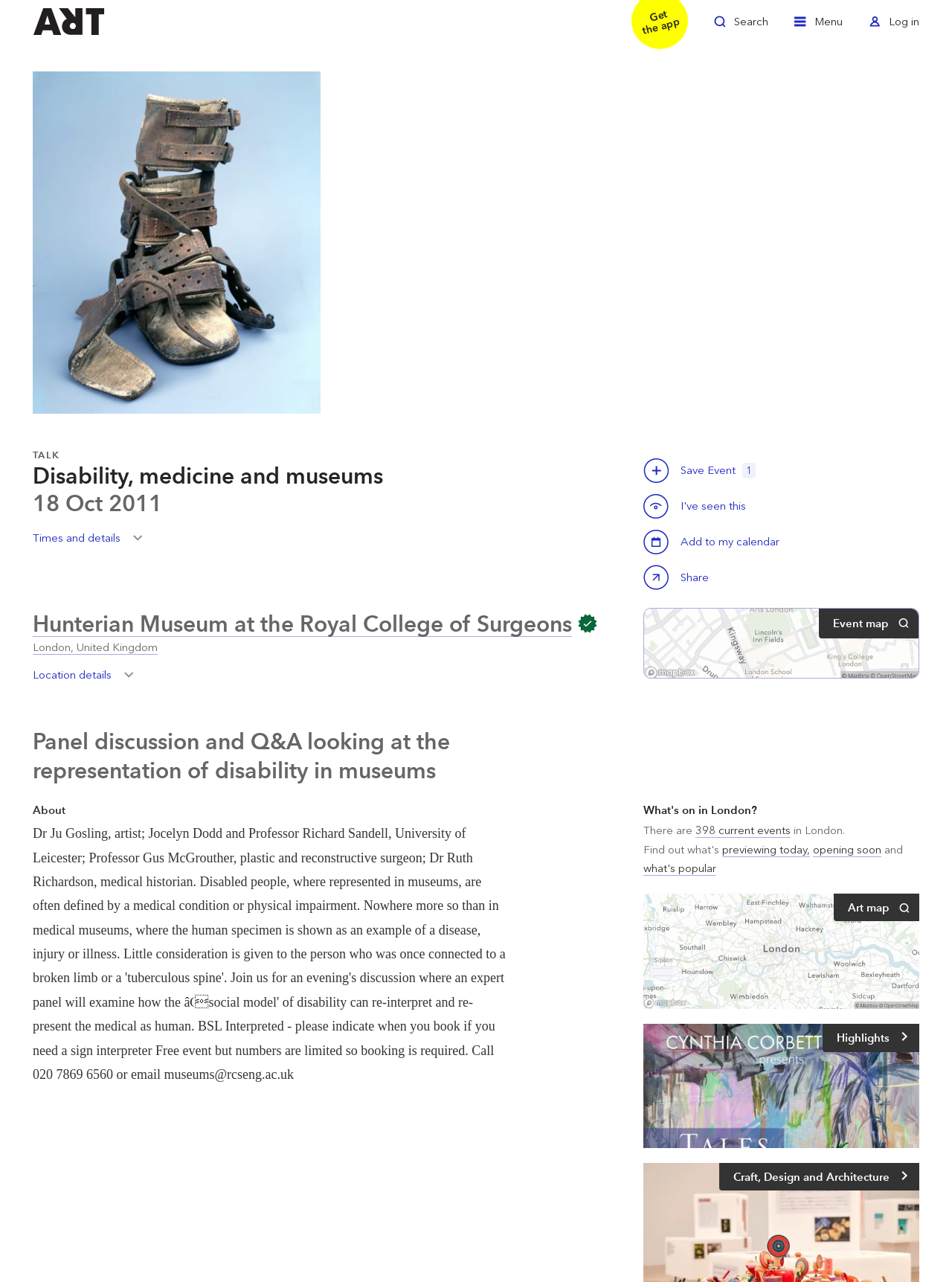What is the image below the 'What's on in London?' heading?
Can you provide an in-depth and detailed response to the question?

The image below the 'What's on in London?' heading can be identified as a 'Location map' image element which is located below the heading and has a corresponding link element with the text 'Location map Art map View map'.